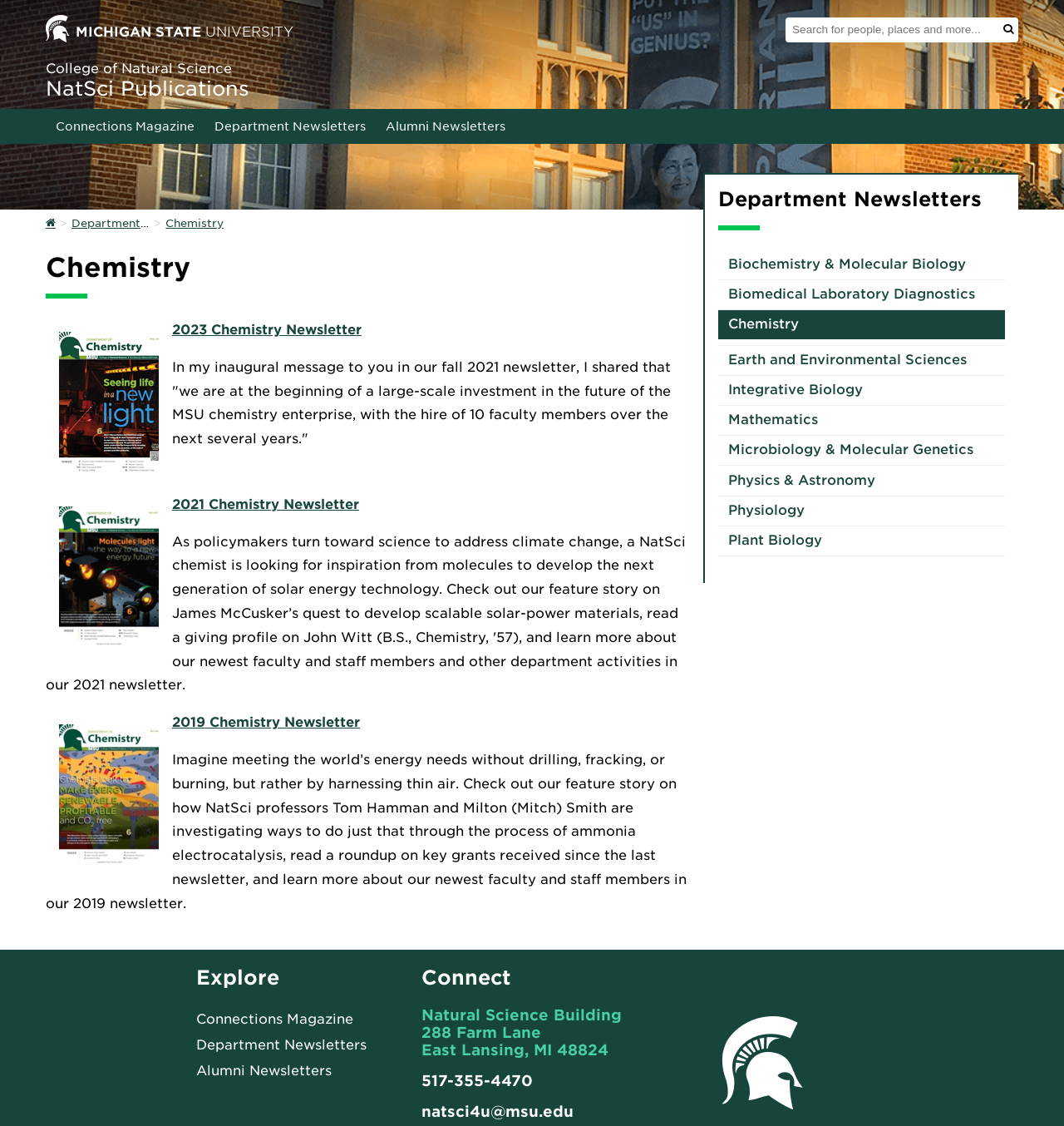Identify the bounding box coordinates of the part that should be clicked to carry out this instruction: "Search for something".

[0.738, 0.015, 0.938, 0.037]